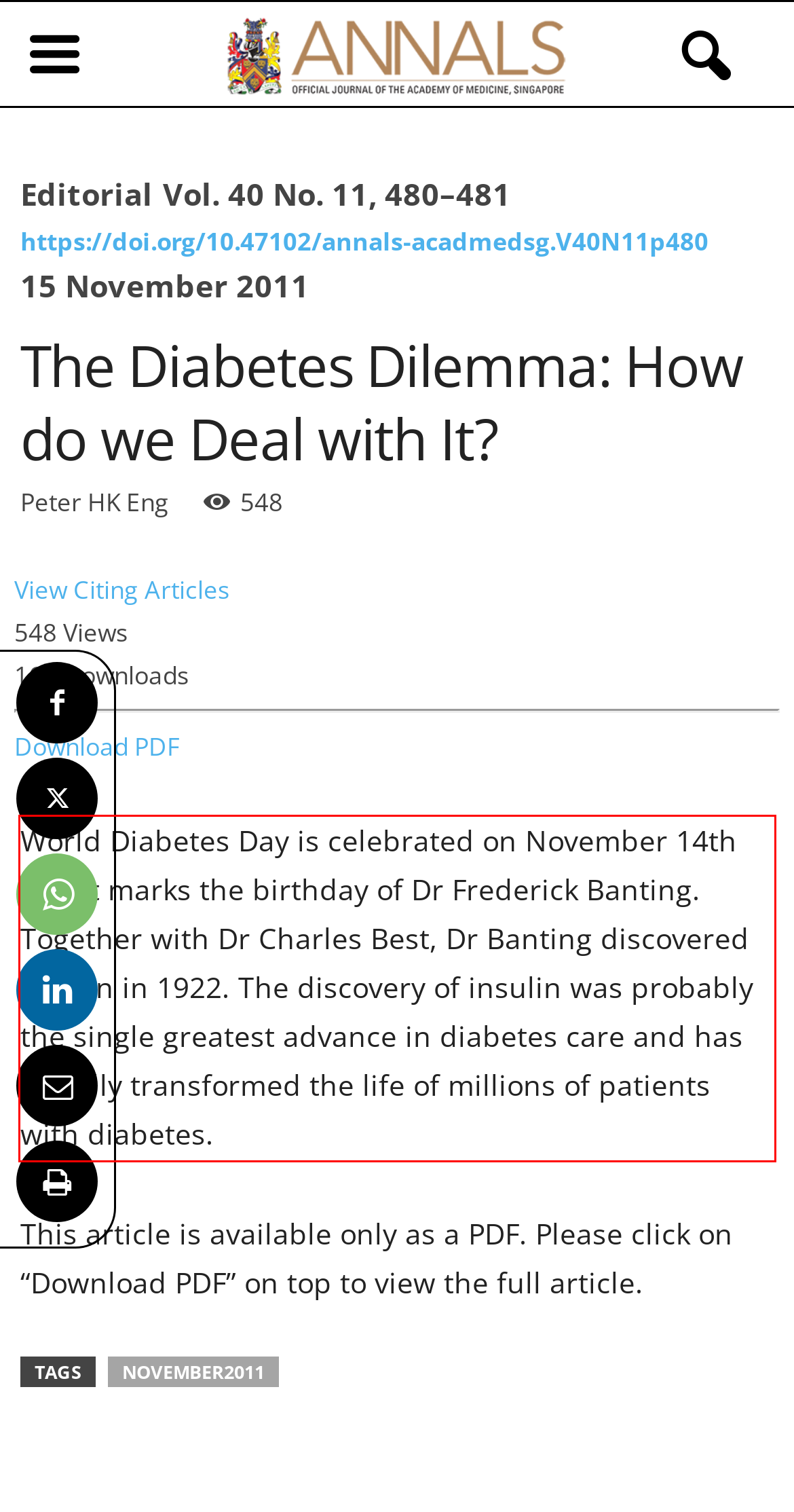Identify the text inside the red bounding box on the provided webpage screenshot by performing OCR.

World Diabetes Day is celebrated on November 14th and it marks the birthday of Dr Frederick Banting. Together with Dr Charles Best, Dr Banting discovered insulin in 1922. The discovery of insulin was probably the single greatest advance in diabetes care and has literally transformed the life of millions of patients with diabetes.